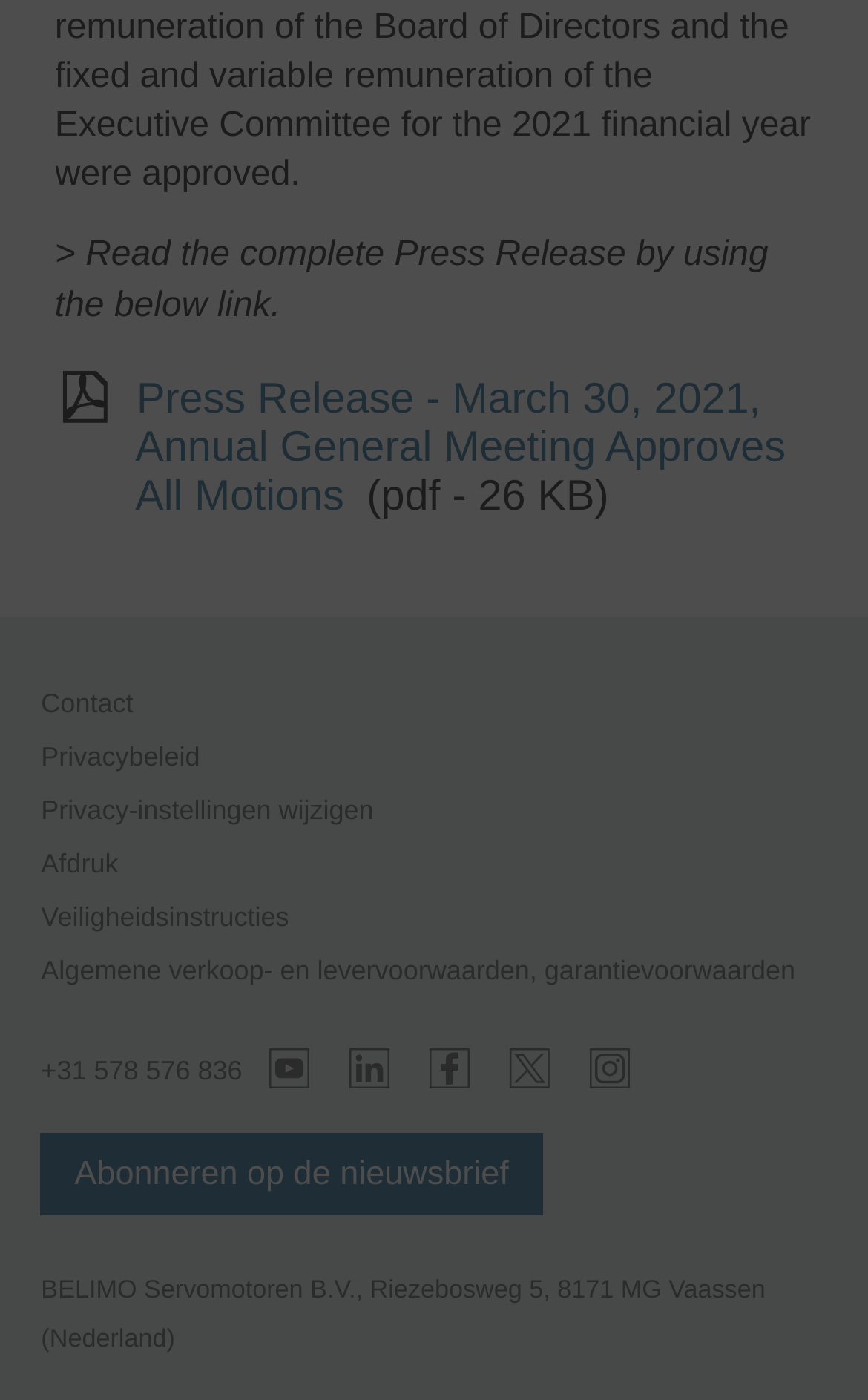Identify the bounding box for the UI element specified in this description: "Abonneren op de nieuwsbrief". The coordinates must be four float numbers between 0 and 1, formatted as [left, top, right, bottom].

[0.047, 0.808, 0.625, 0.868]